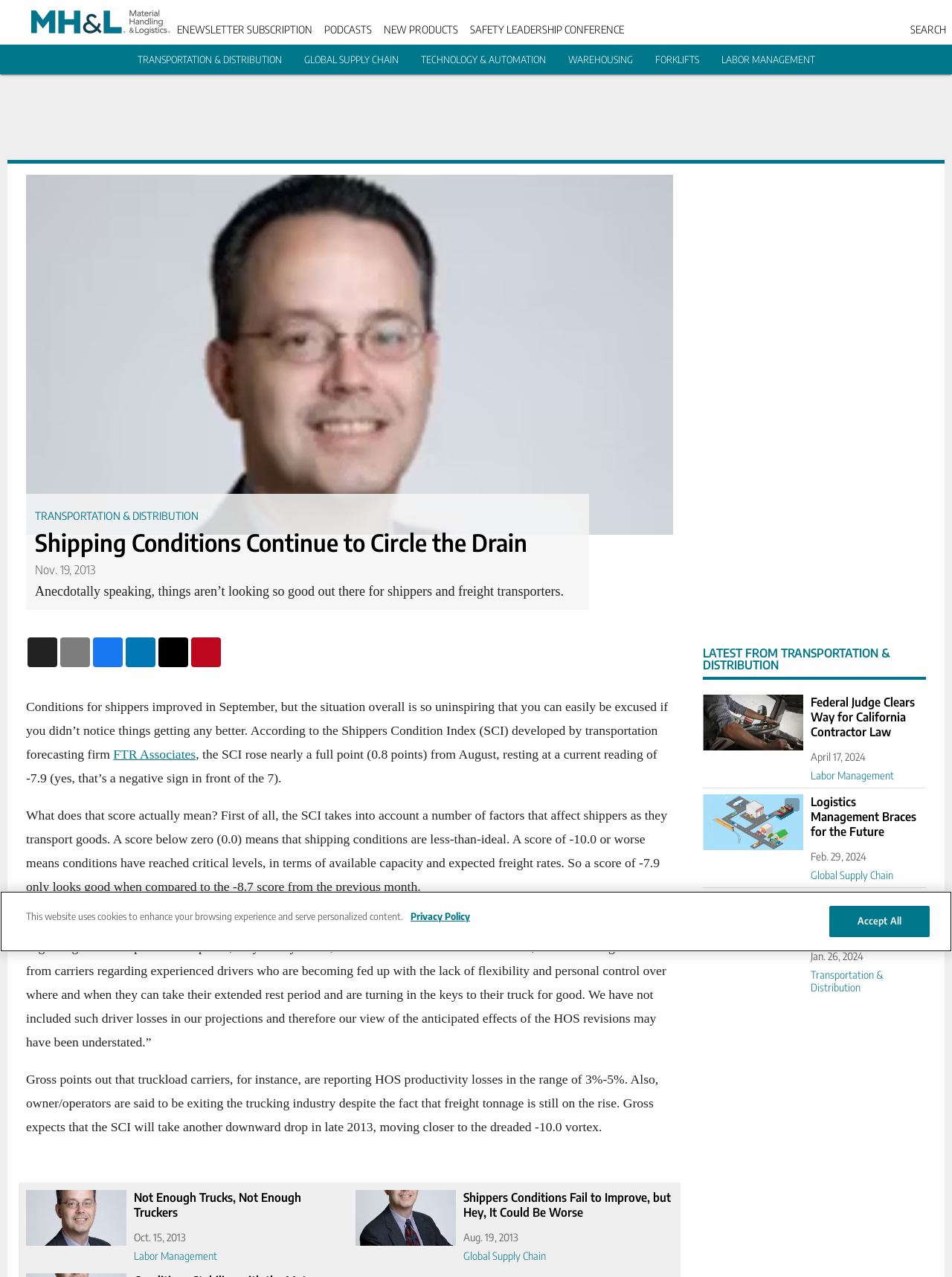Please specify the bounding box coordinates of the region to click in order to perform the following instruction: "Click on the 'TRANSPORTATION & DISTRIBUTION' link".

[0.144, 0.042, 0.296, 0.051]